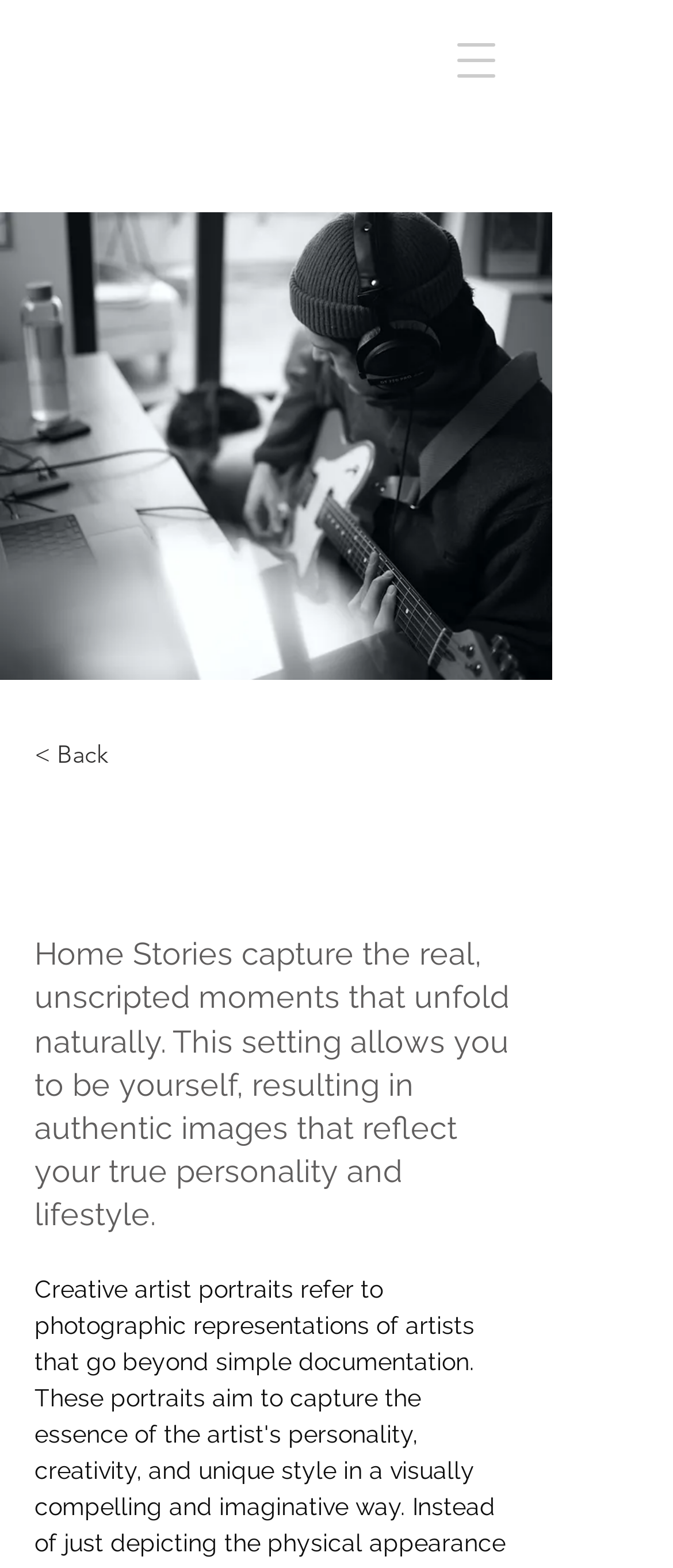Find the bounding box coordinates for the UI element that matches this description: "aria-label="Open navigation menu"".

[0.644, 0.011, 0.772, 0.066]